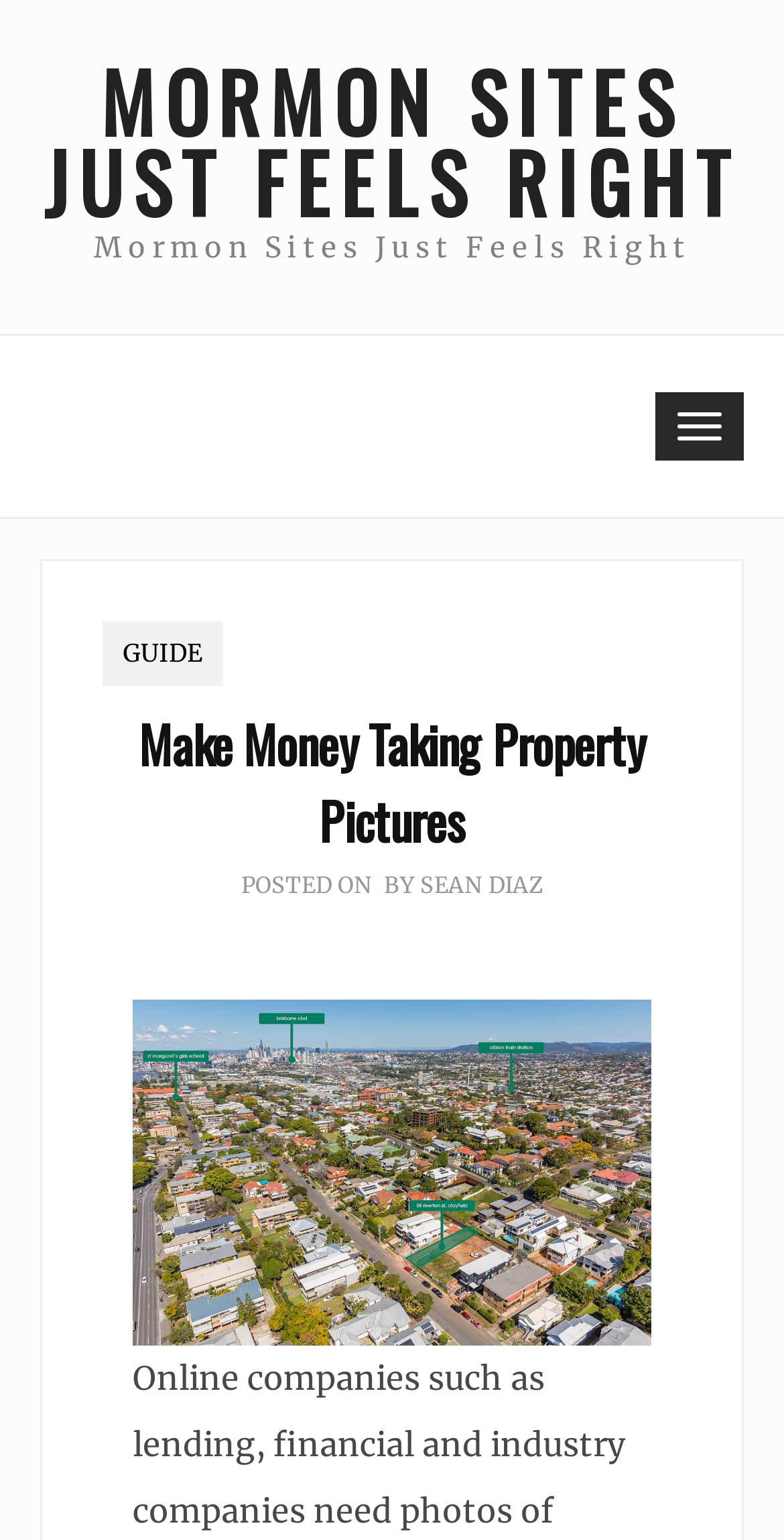Locate the bounding box coordinates for the element described below: "Mormon Sites Just Feels Right". The coordinates must be four float values between 0 and 1, formatted as [left, top, right, bottom].

[0.051, 0.039, 0.949, 0.144]